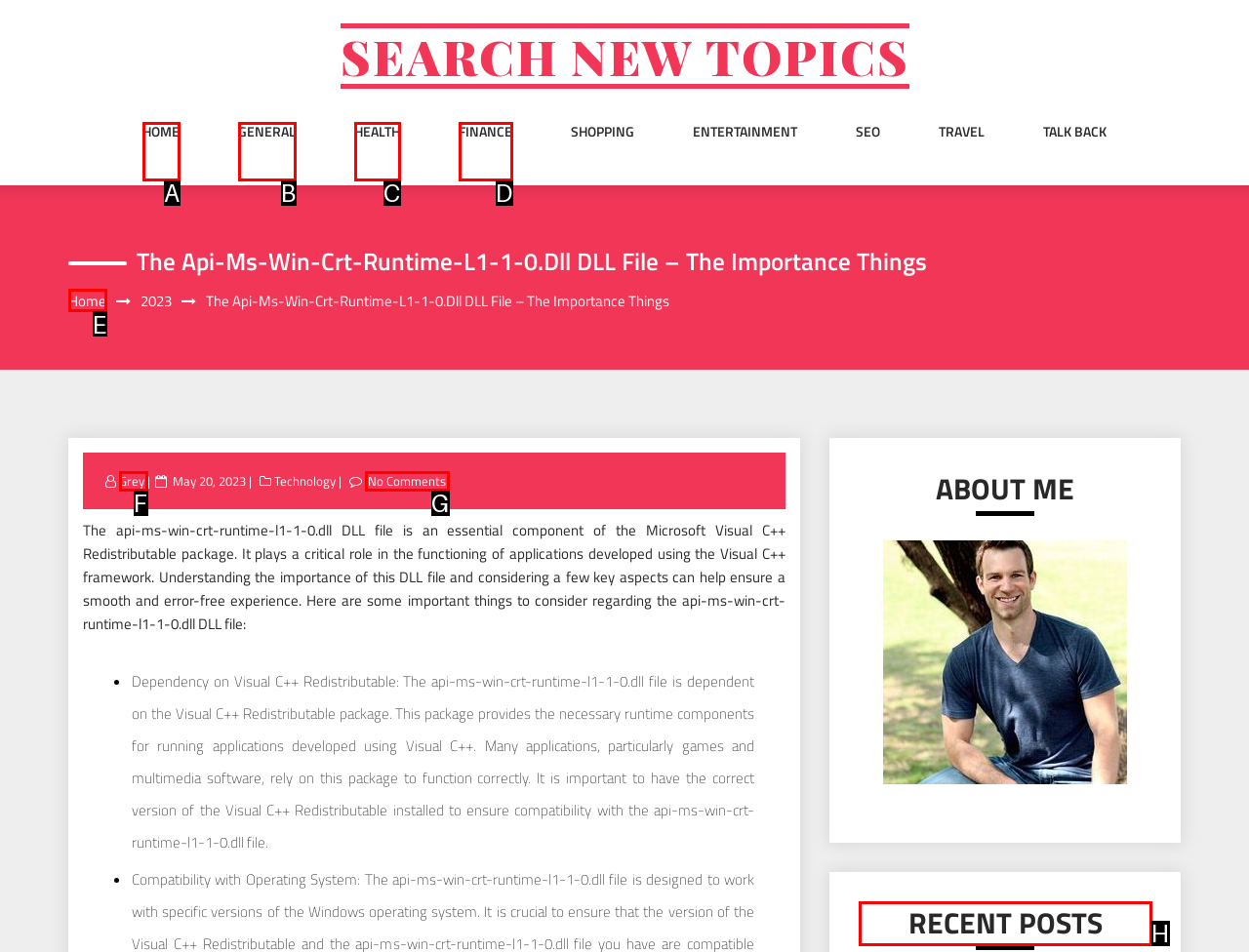Which option should be clicked to execute the following task: View recent posts? Respond with the letter of the selected option.

H